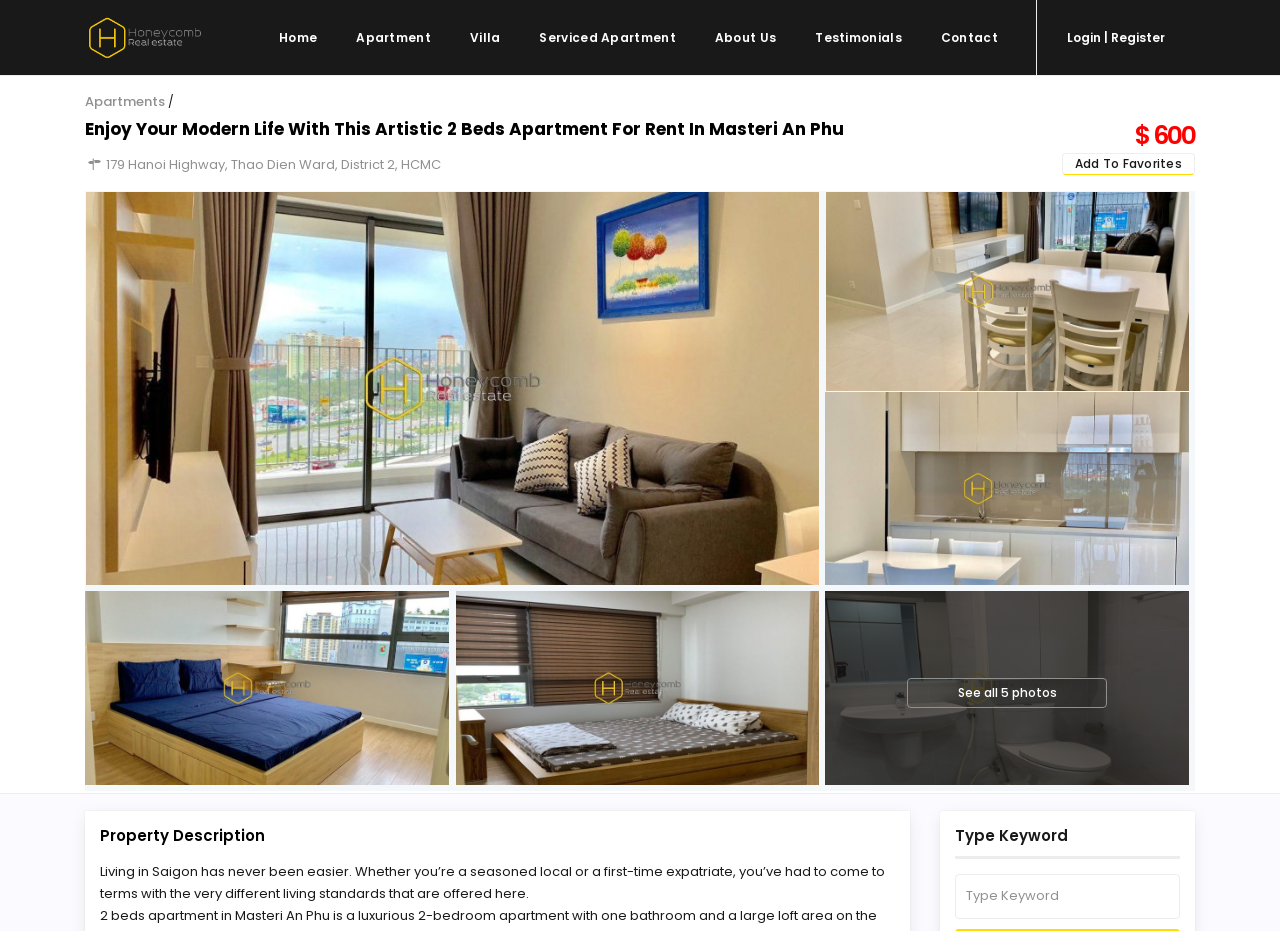Identify the bounding box coordinates for the UI element that matches this description: "parent_node: Search name="s" placeholder="Type Keyword"".

[0.746, 0.938, 0.922, 0.987]